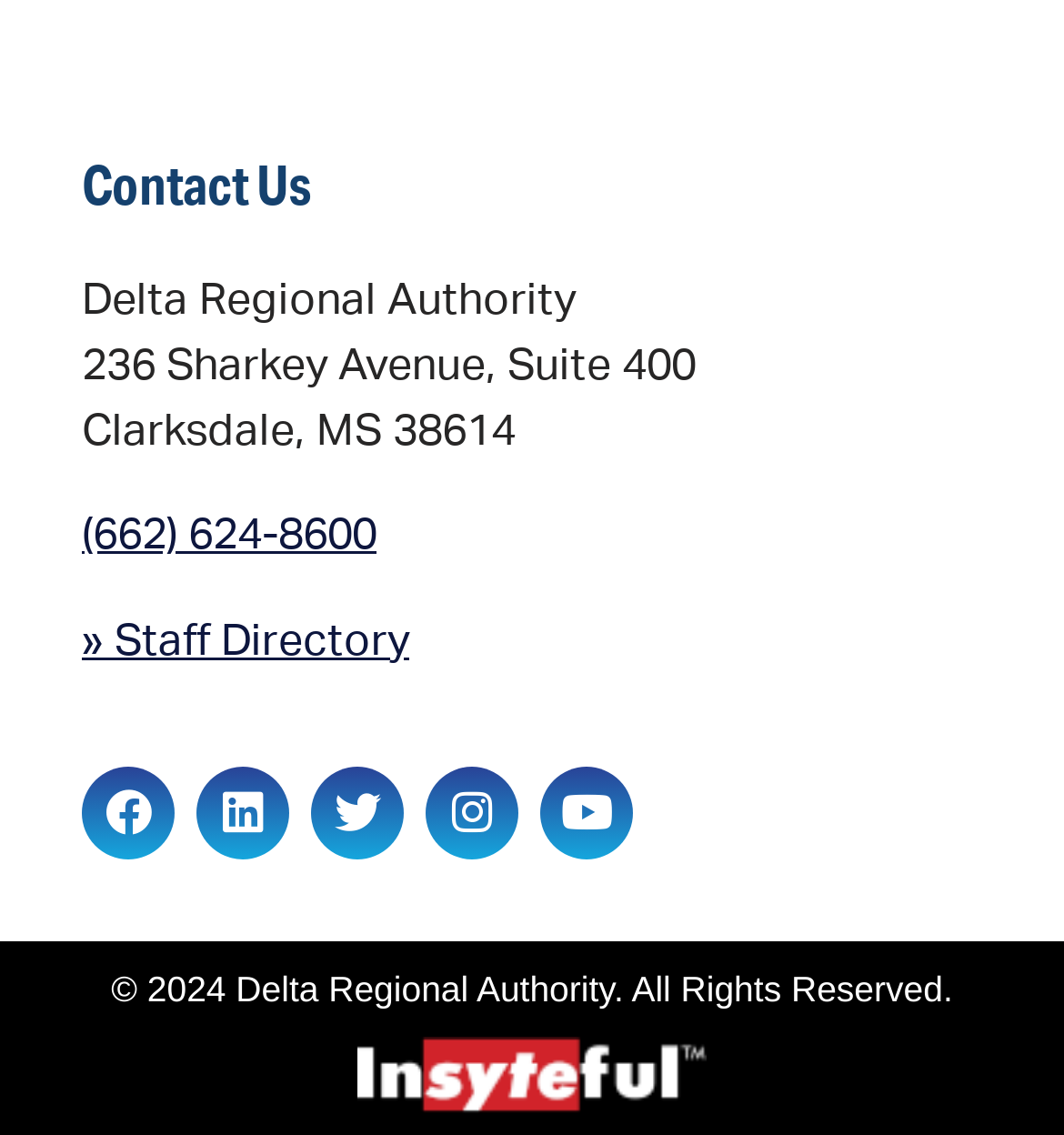Please find the bounding box coordinates of the clickable region needed to complete the following instruction: "Check the copyright information". The bounding box coordinates must consist of four float numbers between 0 and 1, i.e., [left, top, right, bottom].

[0.104, 0.853, 0.896, 0.889]